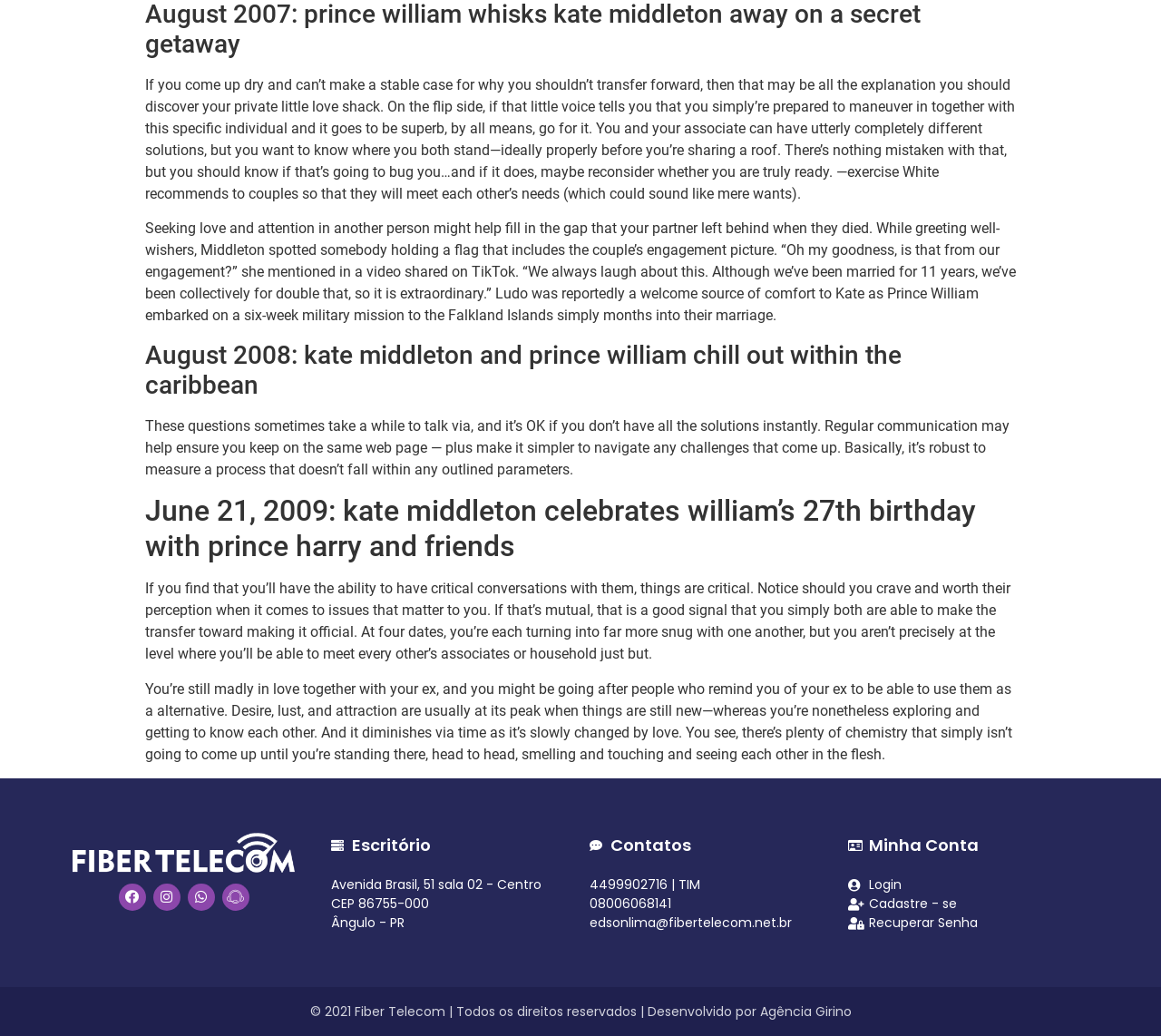Give a one-word or one-phrase response to the question:
What is Kate Middleton's husband's name?

Prince William